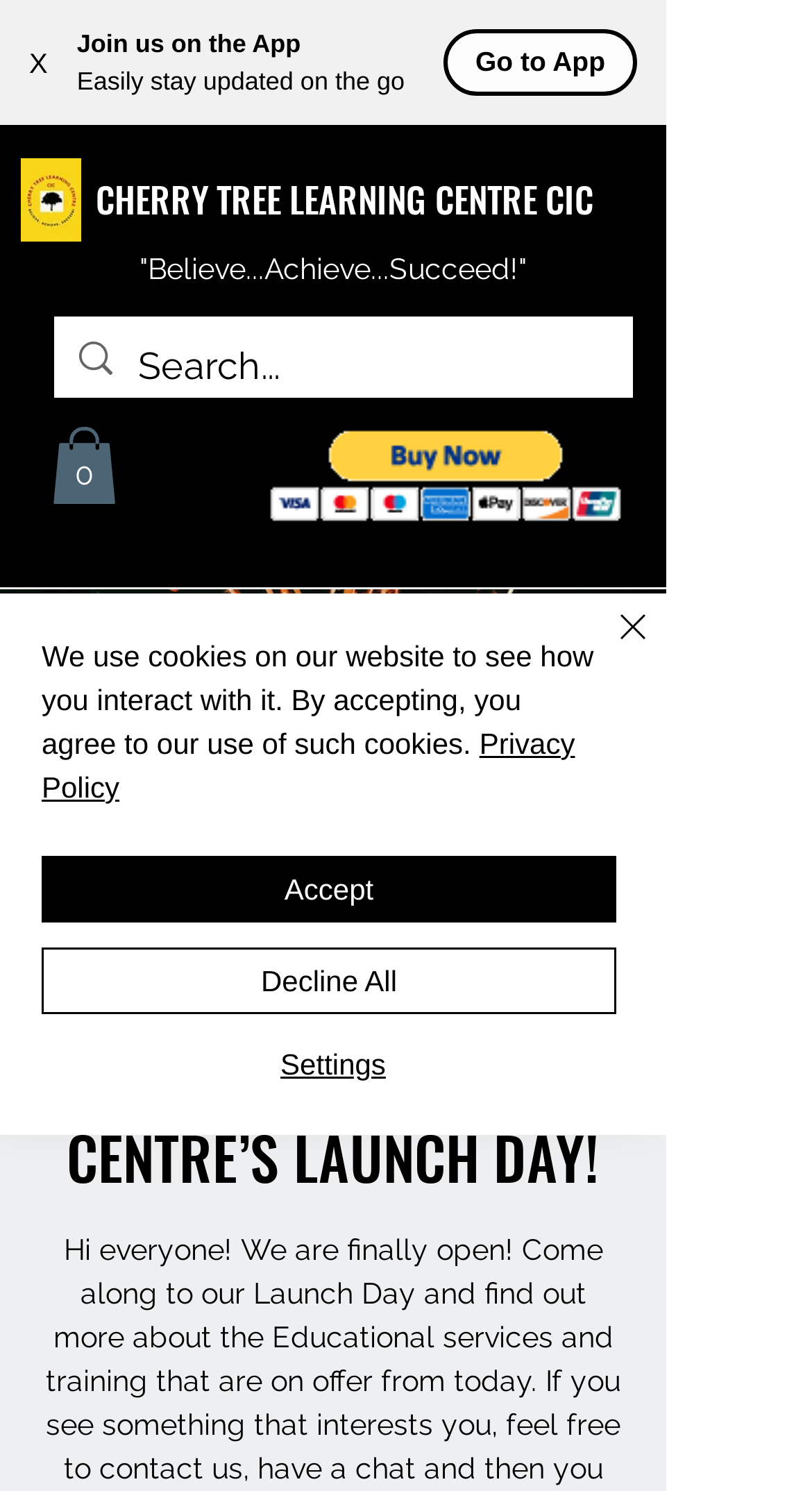Please specify the bounding box coordinates of the area that should be clicked to accomplish the following instruction: "Search for something". The coordinates should consist of four float numbers between 0 and 1, i.e., [left, top, right, bottom].

[0.17, 0.213, 0.682, 0.279]